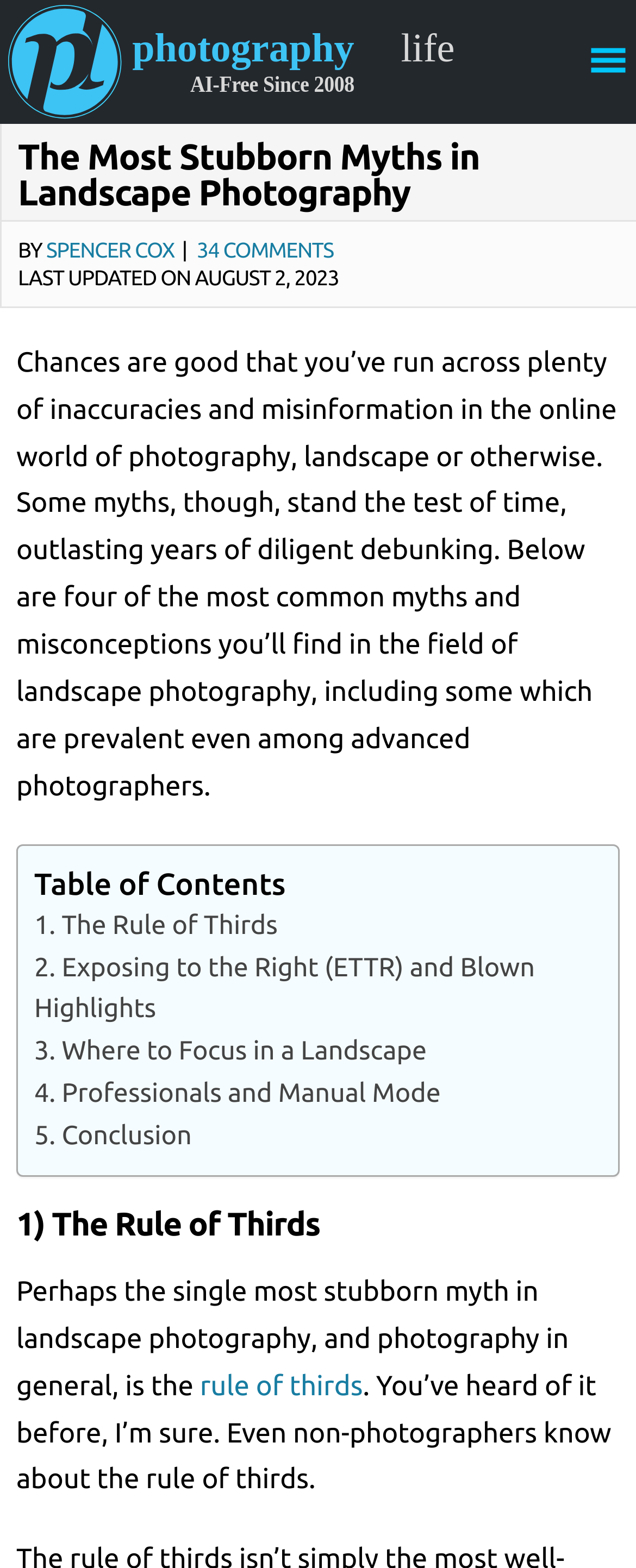How many comments does the article have? Analyze the screenshot and reply with just one word or a short phrase.

34